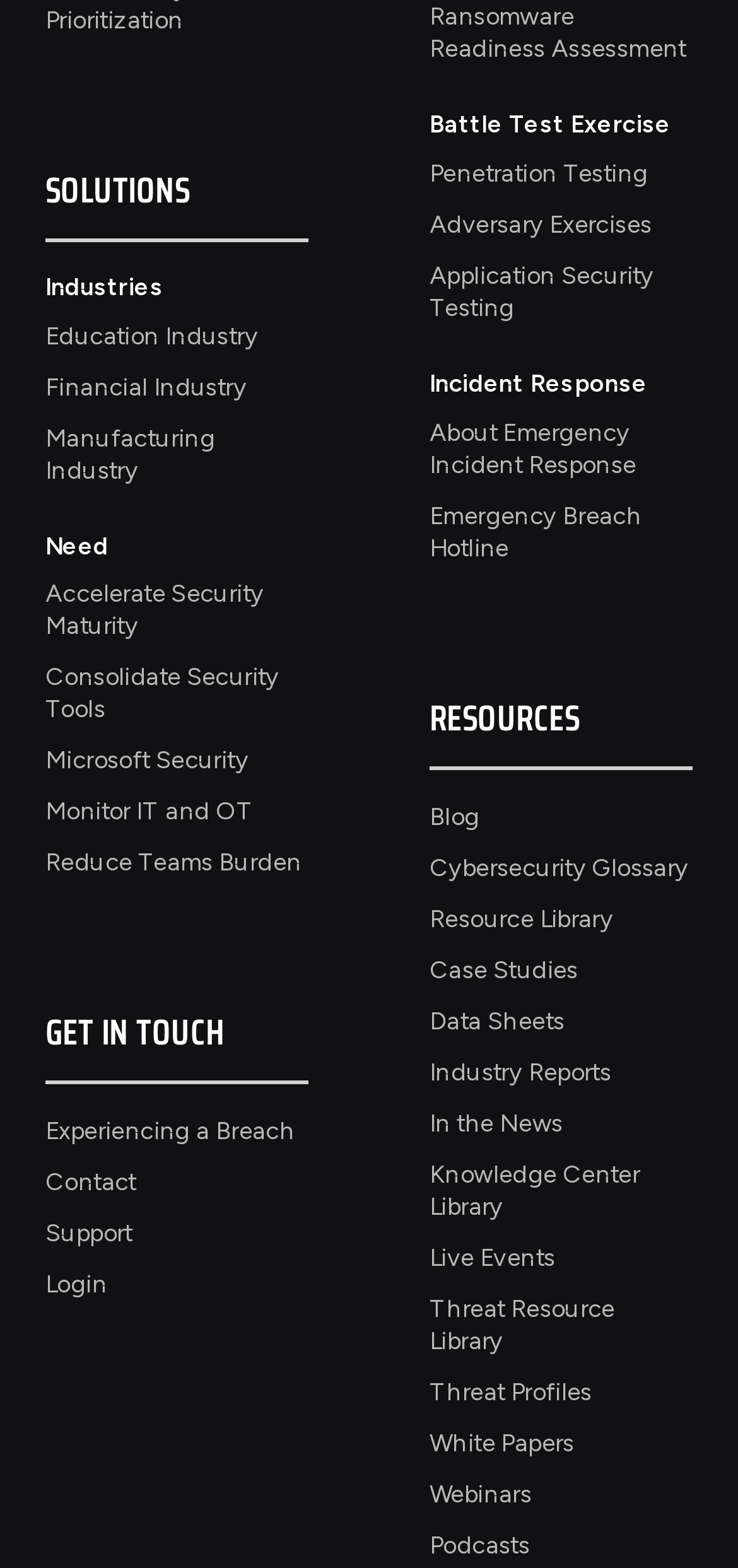Based on the element description "Reduce Teams Burden", predict the bounding box coordinates of the UI element.

[0.062, 0.541, 0.409, 0.559]